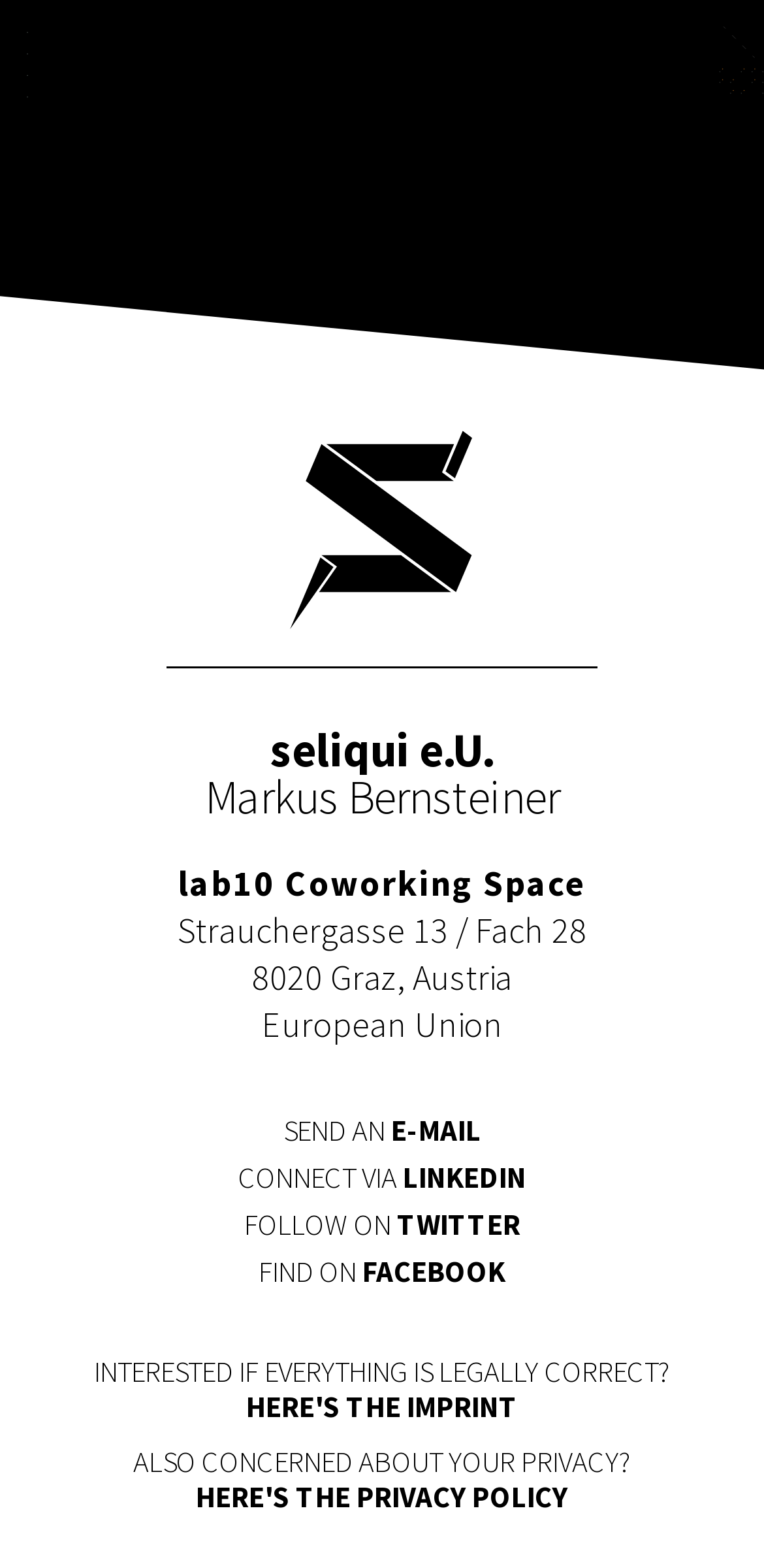Provide your answer in one word or a succinct phrase for the question: 
What is the region below the address about?

Legally correct and privacy